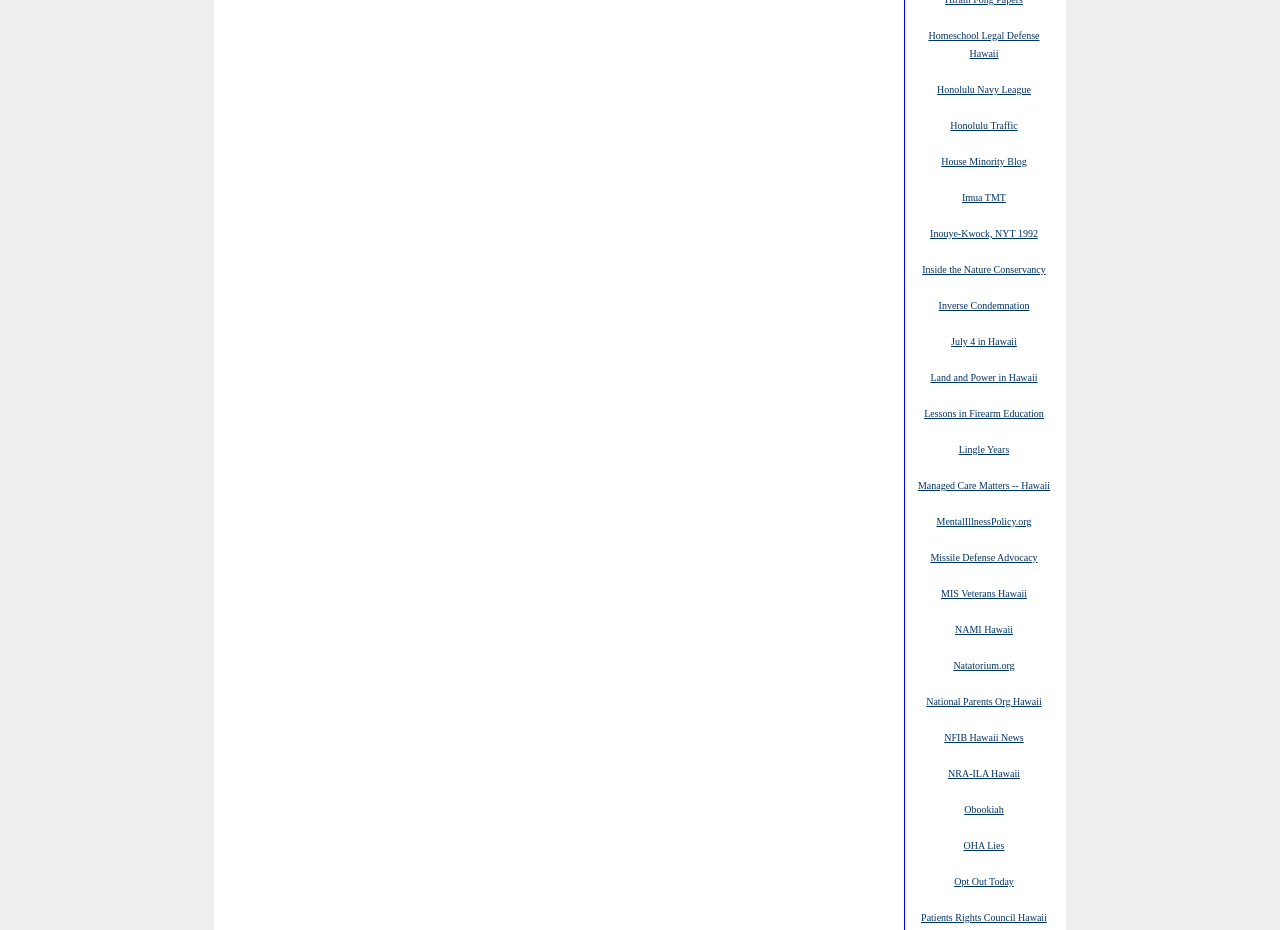What is the first link on the webpage?
Using the image, provide a concise answer in one word or a short phrase.

Homeschool Legal Defense Hawaii